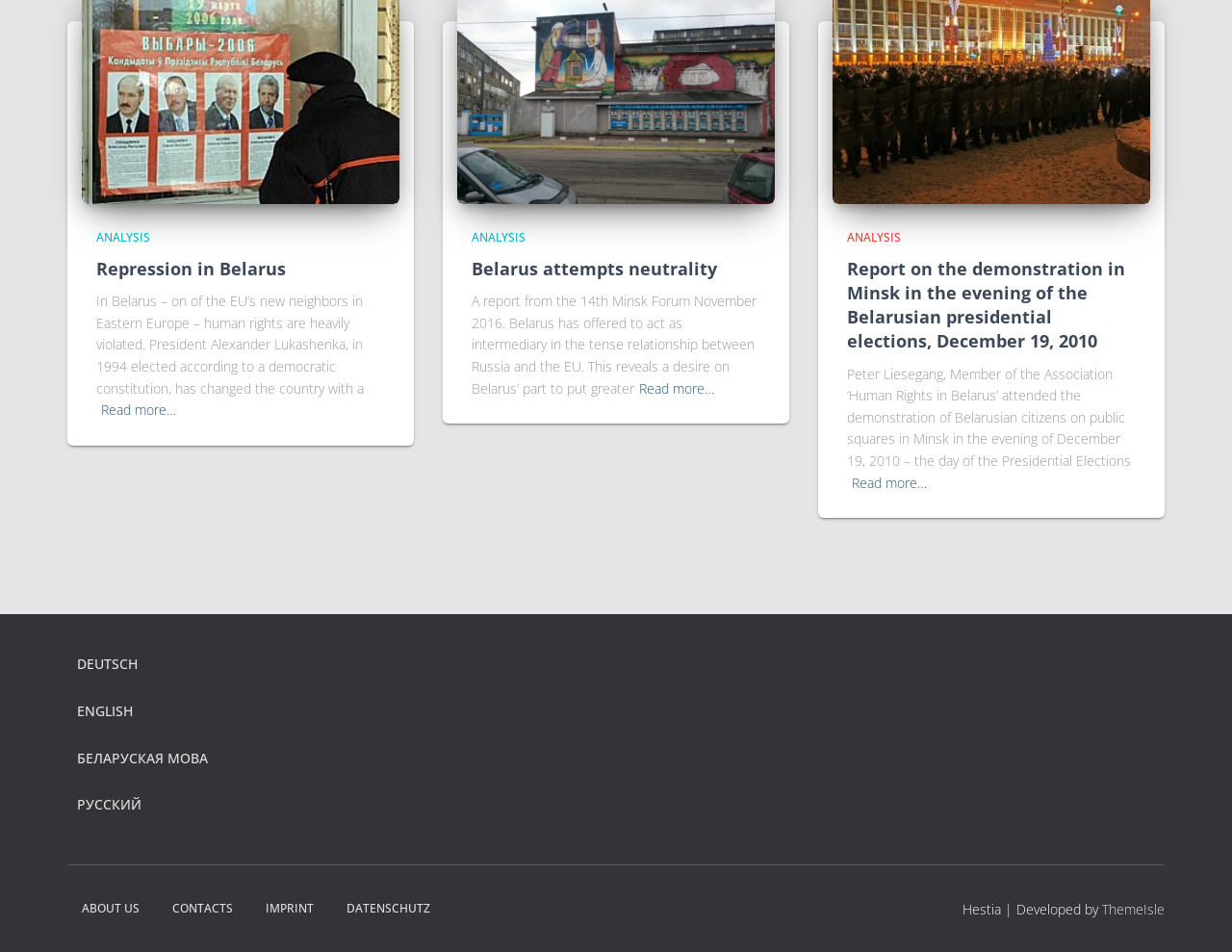Who is the author of the report on the demonstration in Minsk?
Please describe in detail the information shown in the image to answer the question.

According to the webpage, Peter Liesegang, a member of the Association ‘Human Rights in Belarus’, attended the demonstration and wrote a report on the event, which is available to read on the webpage.